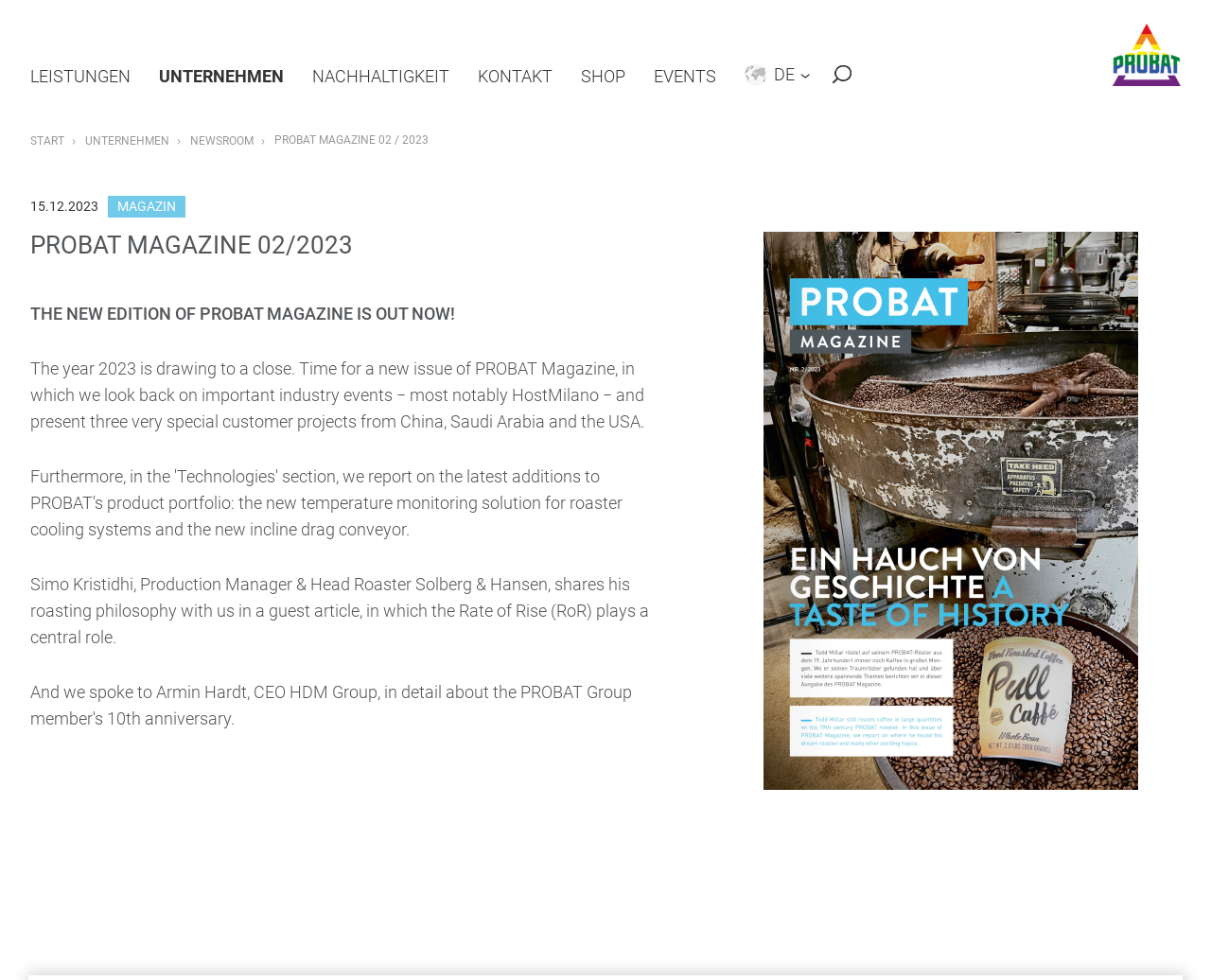Locate the bounding box coordinates of the area that needs to be clicked to fulfill the following instruction: "Click on LEISTUNGEN". The coordinates should be in the format of four float numbers between 0 and 1, namely [left, top, right, bottom].

[0.025, 0.068, 0.108, 0.088]